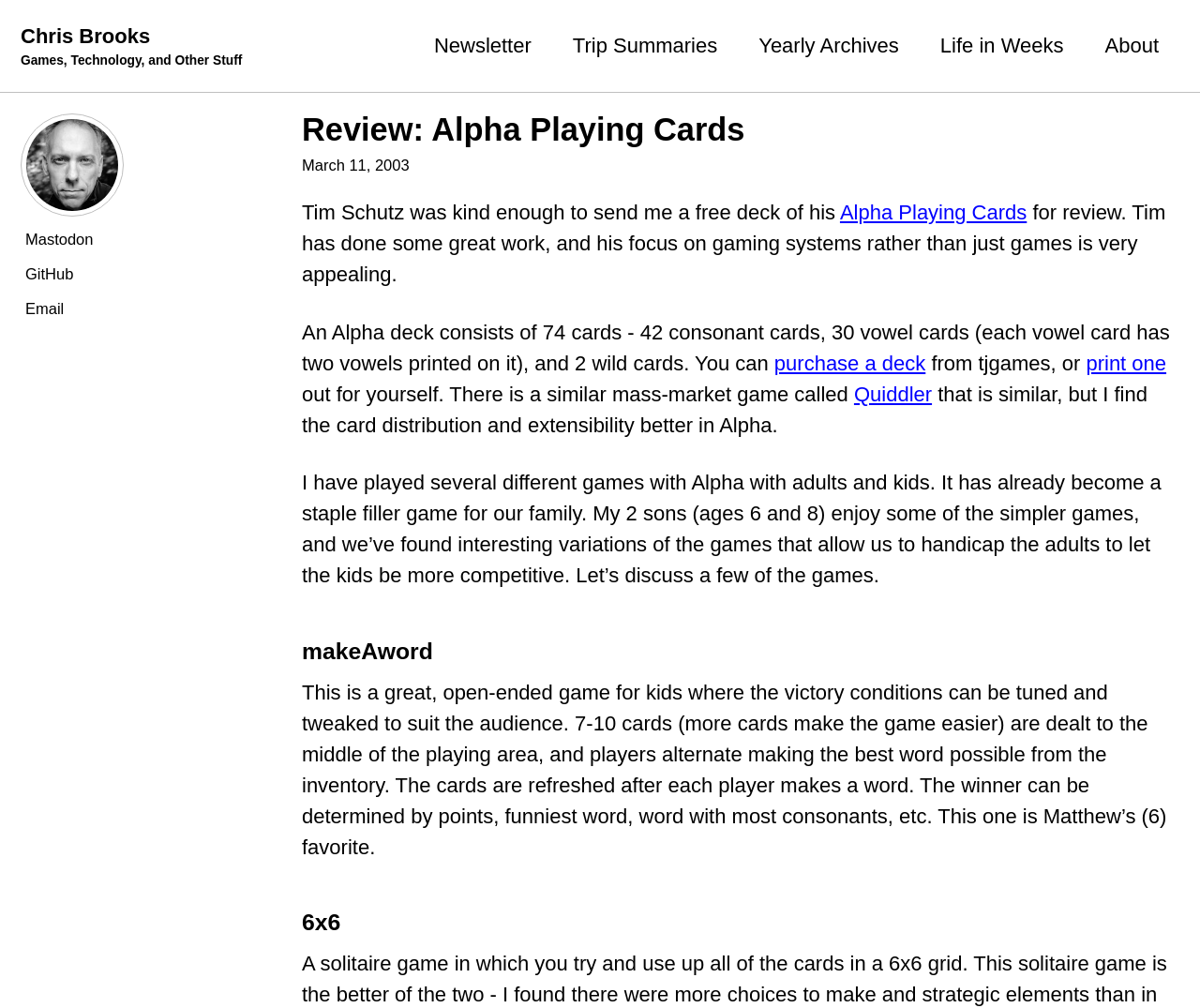Determine the bounding box for the described HTML element: "Life in Weeks". Ensure the coordinates are four float numbers between 0 and 1 in the format [left, top, right, bottom].

[0.783, 0.03, 0.886, 0.061]